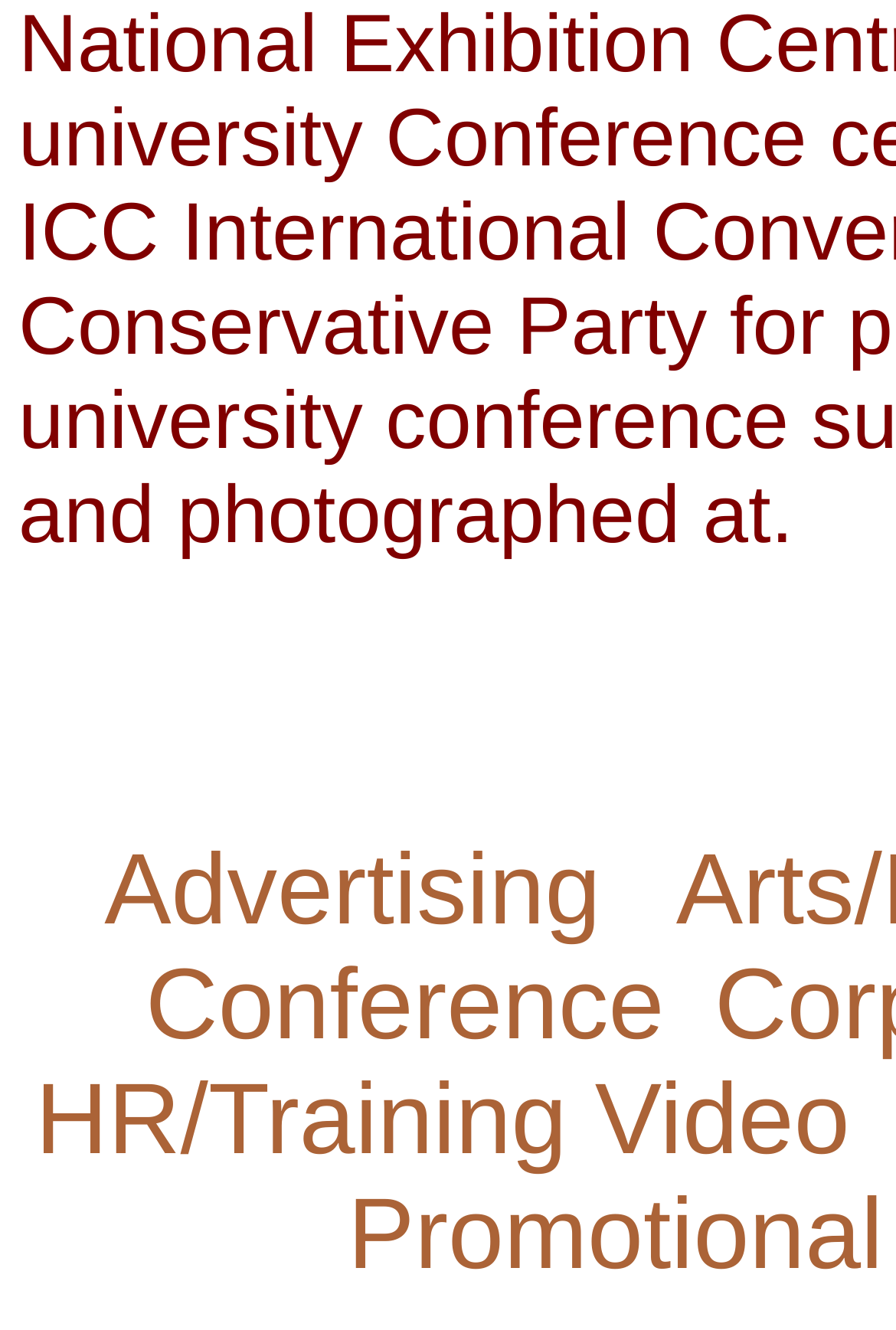Please answer the following question using a single word or phrase: How many links are provided on this webpage?

5